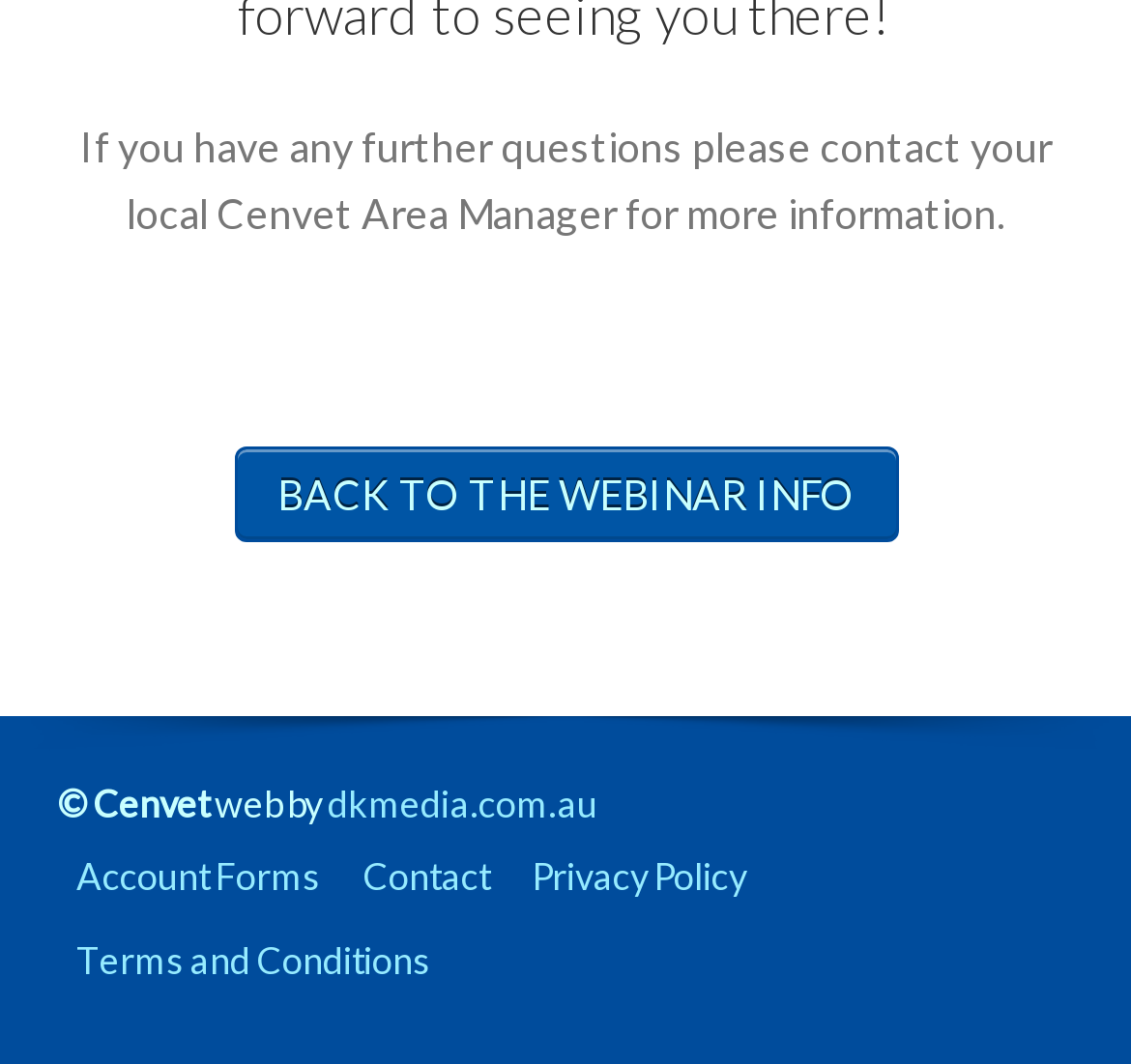Using the given element description, provide the bounding box coordinates (top-left x, top-left y, bottom-right x, bottom-right y) for the corresponding UI element in the screenshot: Terms and Conditions

[0.067, 0.87, 0.38, 0.942]